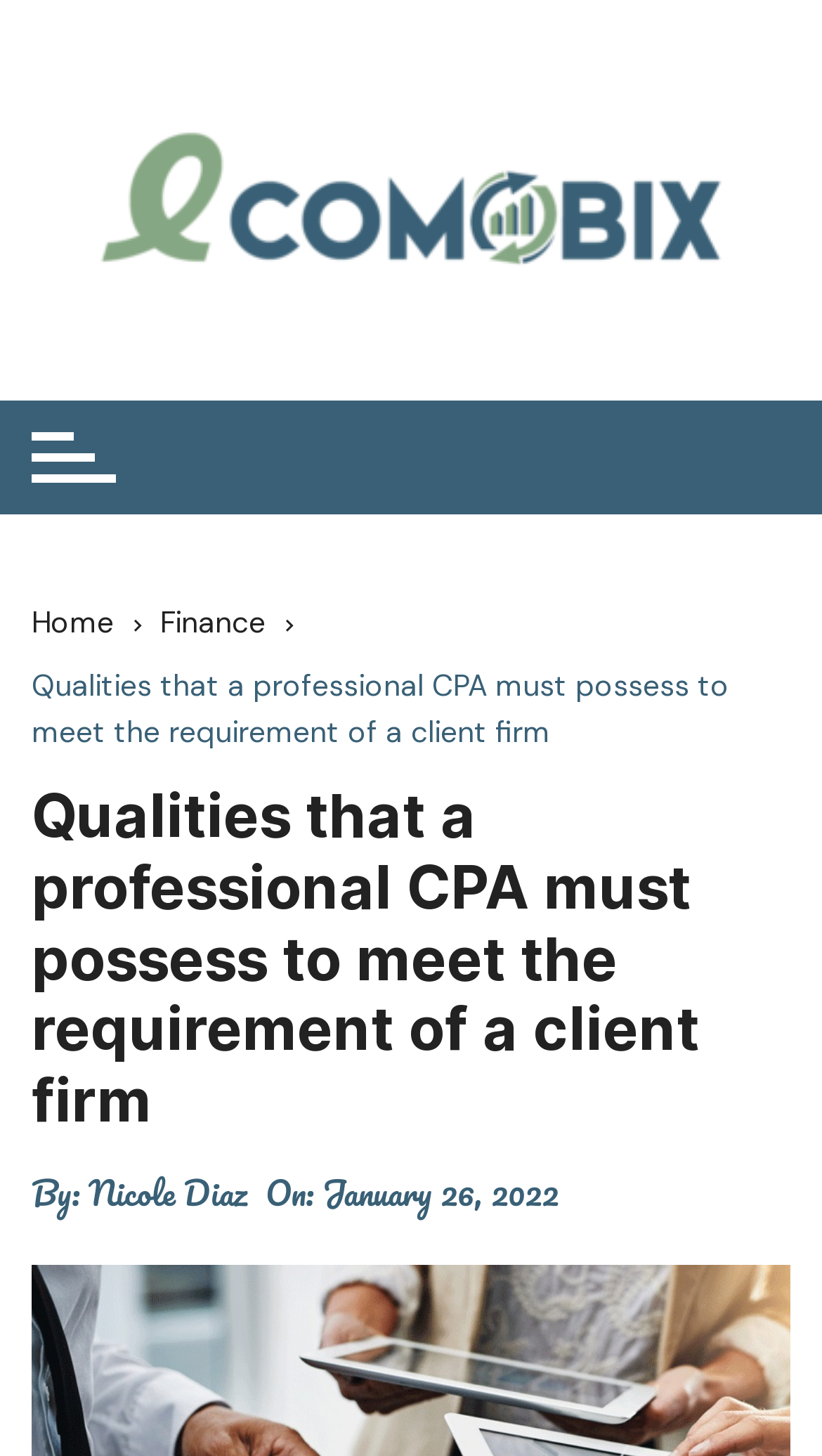Provide a comprehensive caption for the webpage.

The webpage appears to be an article or blog post about the qualities required to be a professional Certified Public Accountant (CPA). At the top-left corner, there is a logo or image of "eComobix" with a link to the website. Below the logo, there is a navigation bar with breadcrumbs, consisting of three links: "Home", "Finance", and the title of the current page, "Qualities that a professional CPA must possess to meet the requirement of a client firm".

The main content of the page is headed by a large heading with the same title as the breadcrumbs link. Below the heading, there is a byline that reads "By: Nicole Diaz" and a publication date "On: January 26, 2022". The byline and publication date are positioned side by side, with the byline on the left and the publication date on the right.

There are no other notable UI elements or images on the page, suggesting that the focus is on the article's content. The overall structure of the page is simple and easy to navigate, with a clear hierarchy of information.